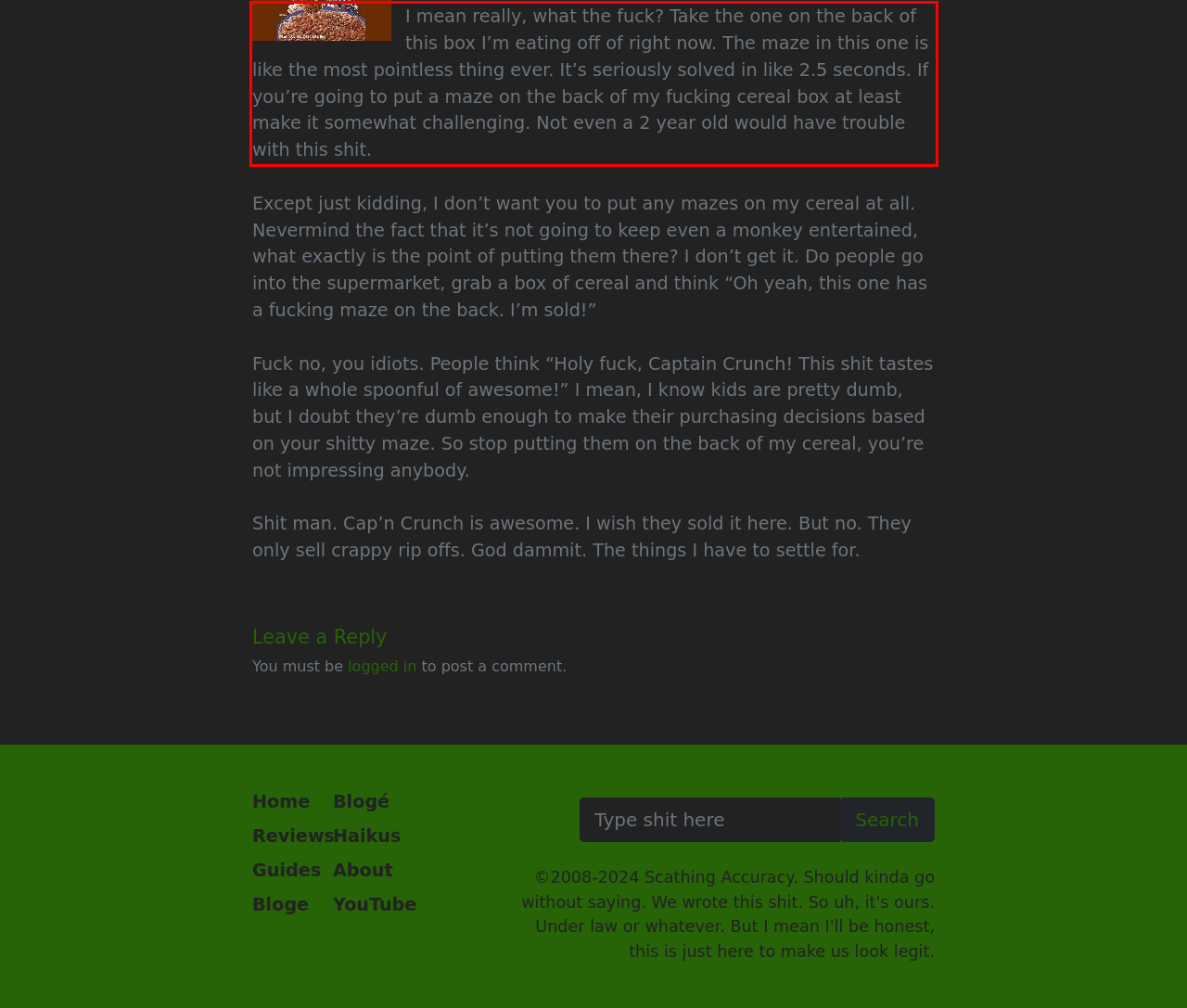You are provided with a screenshot of a webpage that includes a UI element enclosed in a red rectangle. Extract the text content inside this red rectangle.

I mean really, what the fuck? Take the one on the back of this box I’m eating off of right now. The maze in this one is like the most pointless thing ever. It’s seriously solved in like 2.5 seconds. If you’re going to put a maze on the back of my fucking cereal box at least make it somewhat challenging. Not even a 2 year old would have trouble with this shit.